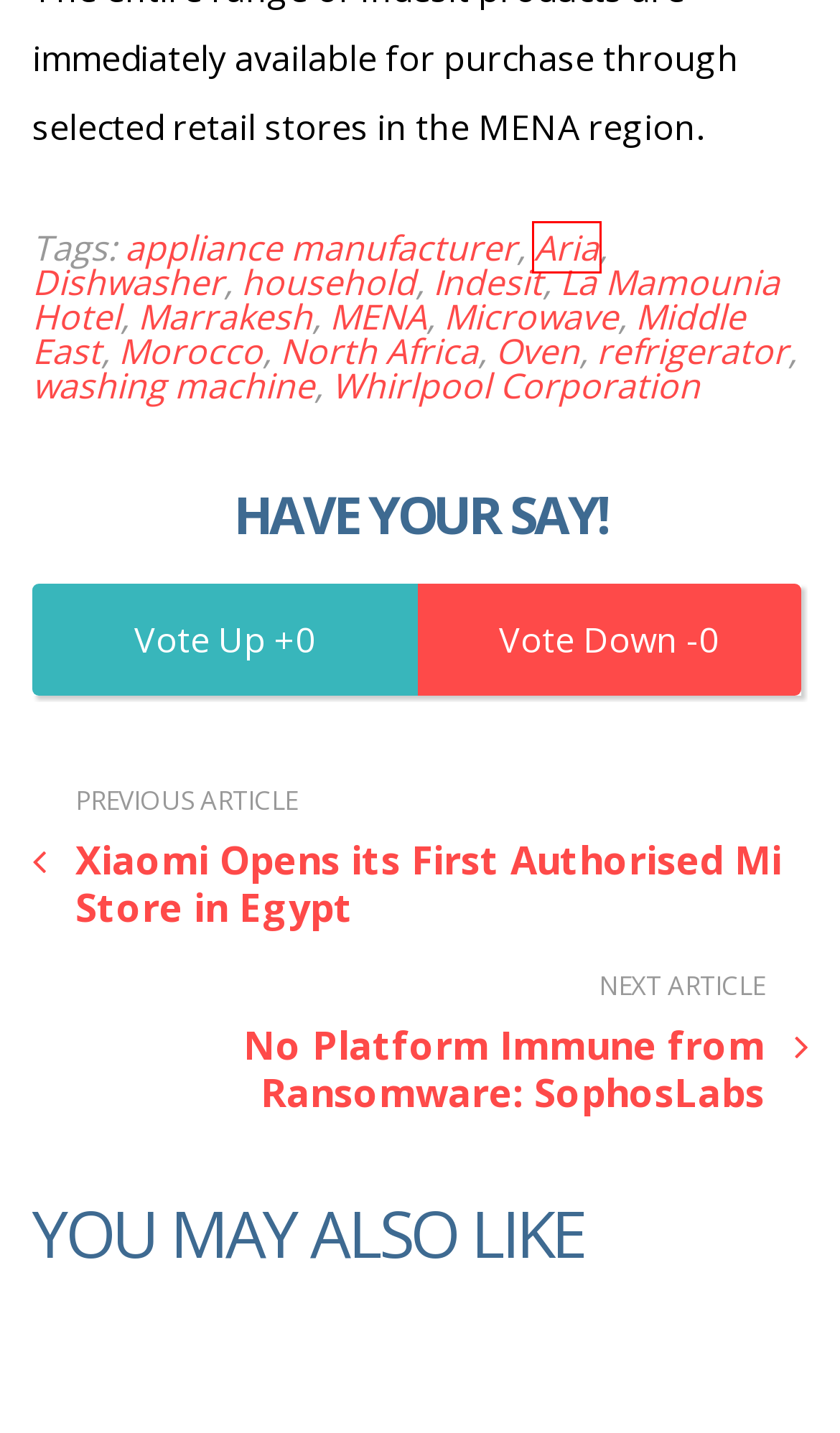Please examine the screenshot provided, which contains a red bounding box around a UI element. Select the webpage description that most accurately describes the new page displayed after clicking the highlighted element. Here are the candidates:
A. Dishwasher Archives - Review Central Middle East
B. Microwave Archives - Review Central Middle East
C. Oven Archives - Review Central Middle East
D. Whirlpool Corporation Archives - Review Central Middle East
E. Xiaomi Opens its First Authorised Mi Store in Egypt - Review Central Middle East
F. Marrakesh Archives - Review Central Middle East
G. Aria Archives - Review Central Middle East
H. No Platform Immune from Ransomware: SophosLabs - Review Central Middle East

G